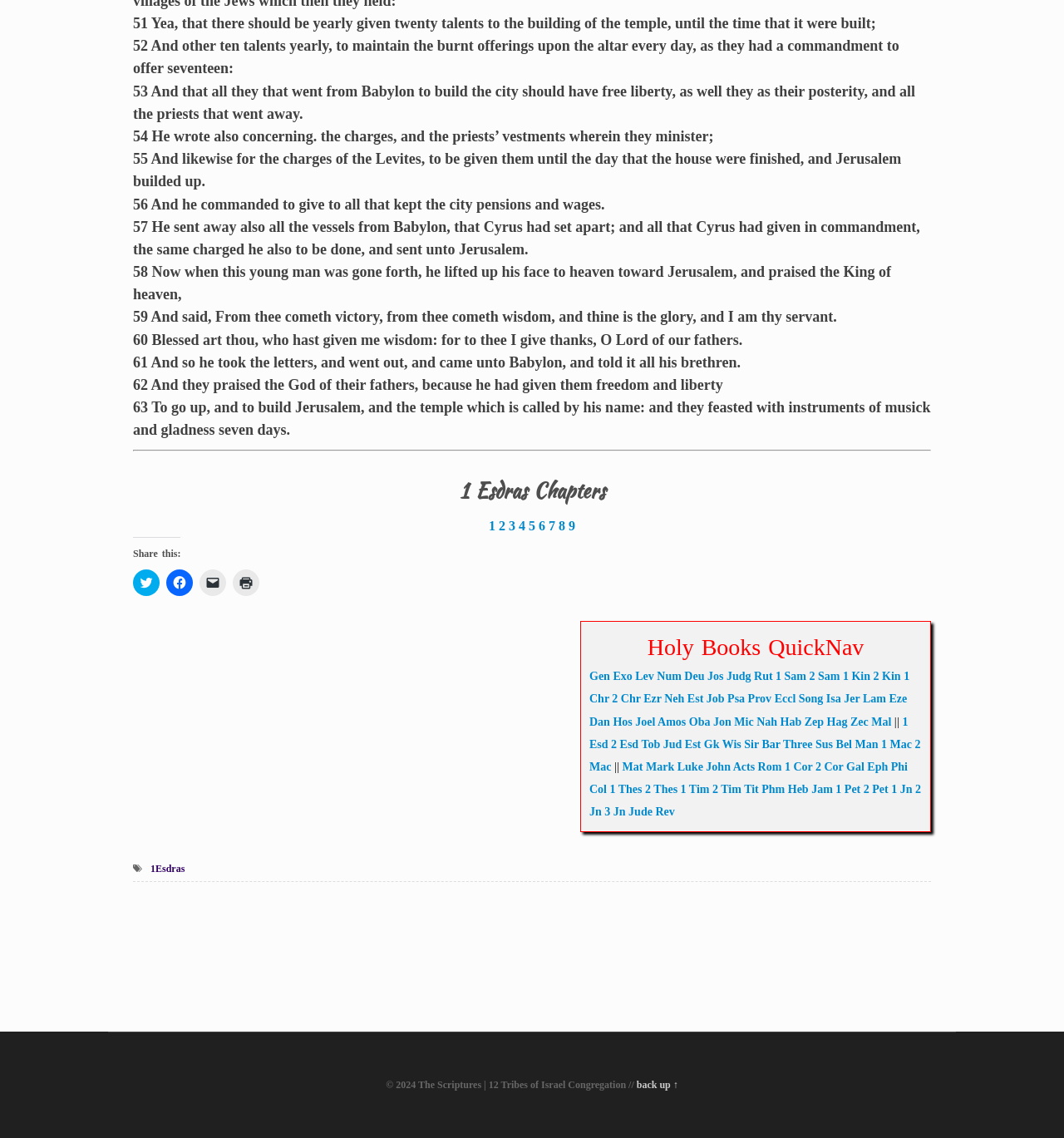How many books are listed in the Holy Books QuickNav section? Based on the image, give a response in one word or a short phrase.

30